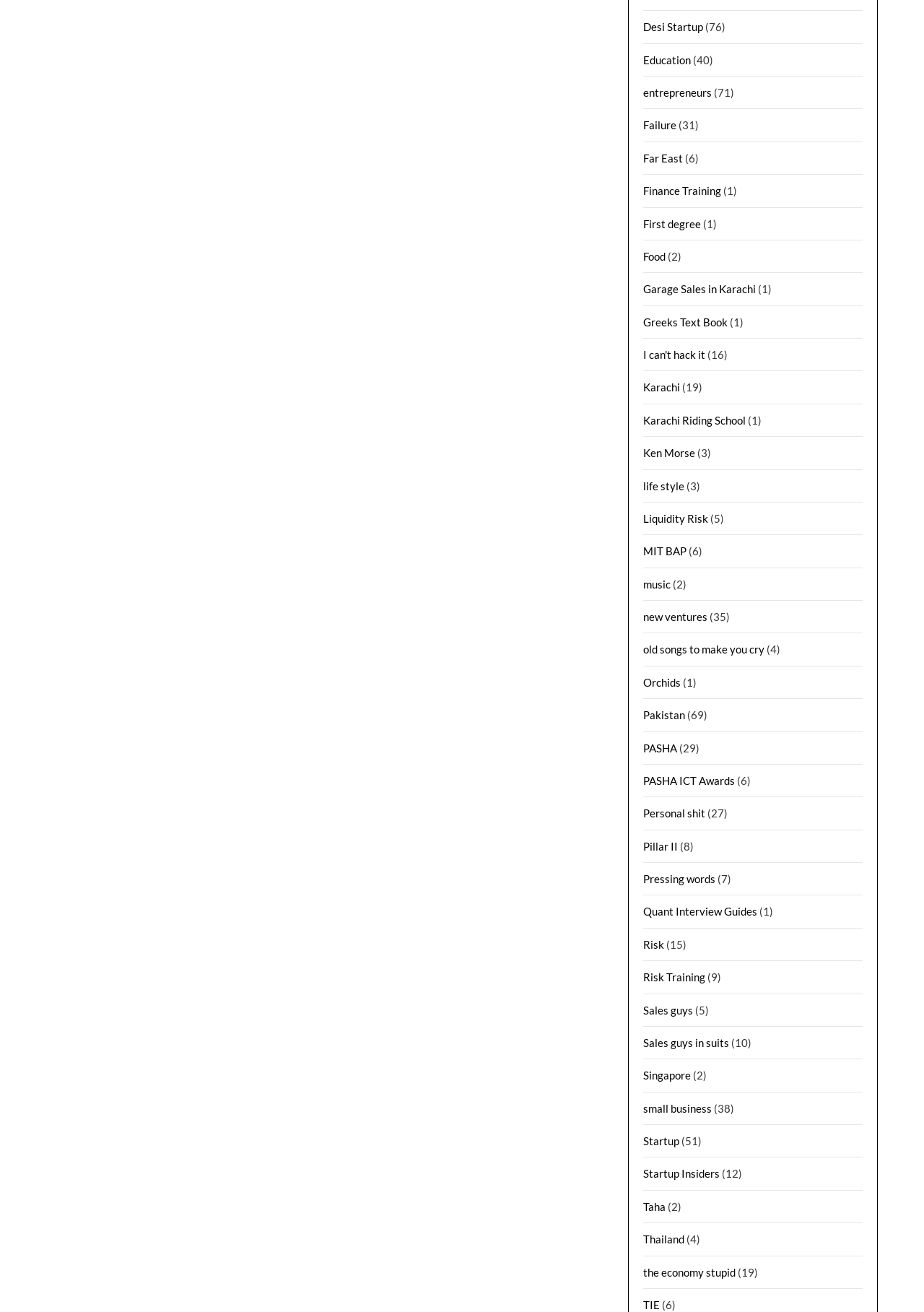Give a concise answer of one word or phrase to the question: 
How many links are related to Pakistan?

3